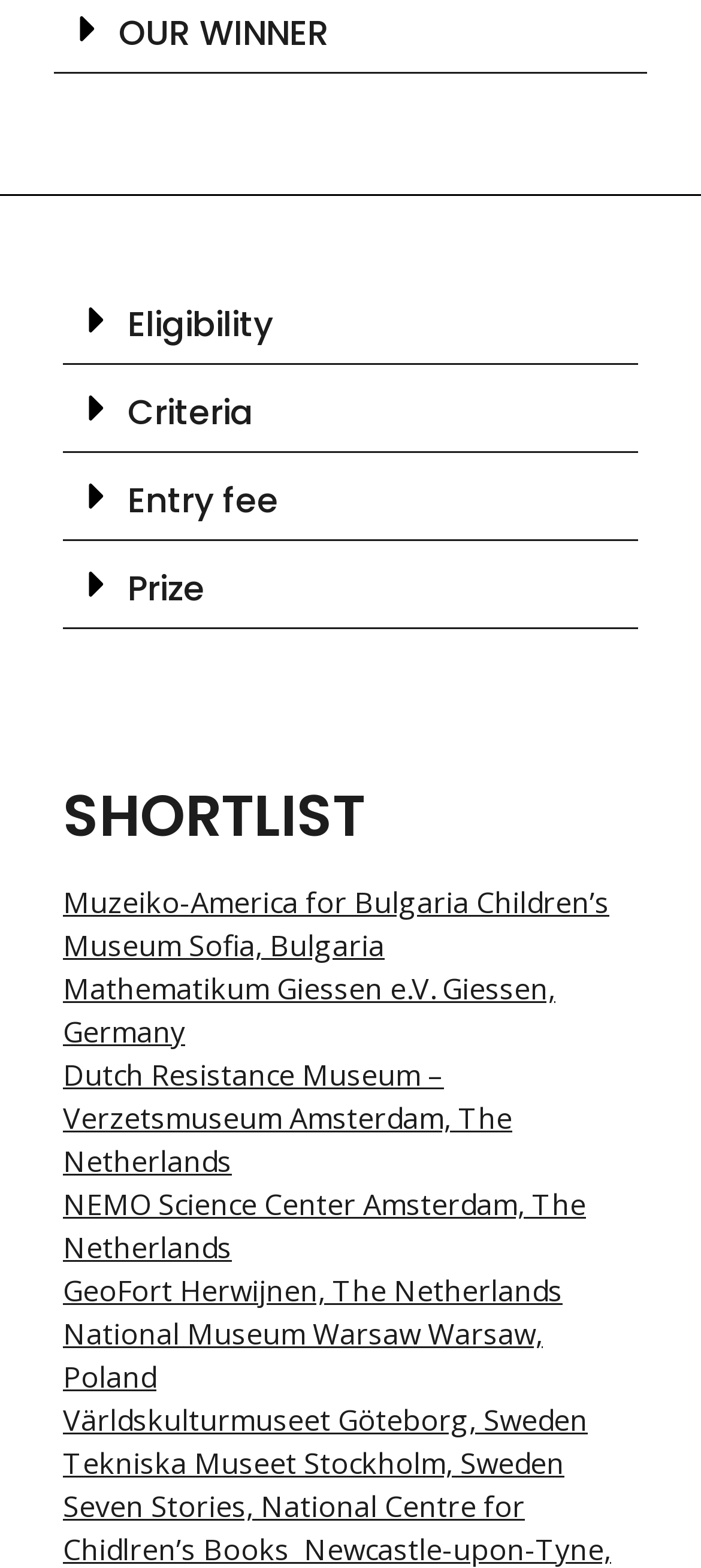What is the location of the Muzeiko-America for Bulgaria Children’s Museum?
Please give a detailed and thorough answer to the question, covering all relevant points.

I looked at the link 'Muzeiko-America for Bulgaria Children’s Museum' and found the corresponding static text 'Sofia, Bulgaria' which indicates the location of the museum.